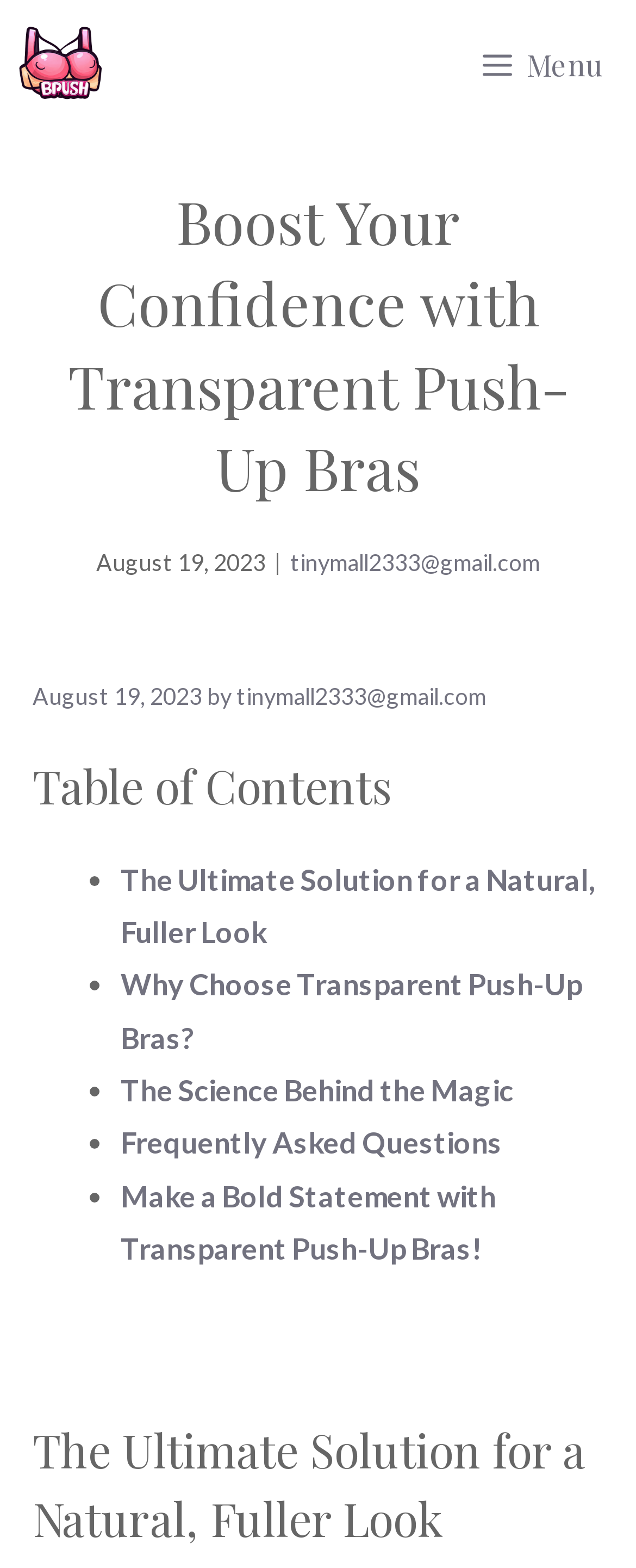Pinpoint the bounding box coordinates of the element to be clicked to execute the instruction: "Explore the science behind the magic".

[0.19, 0.684, 0.808, 0.707]